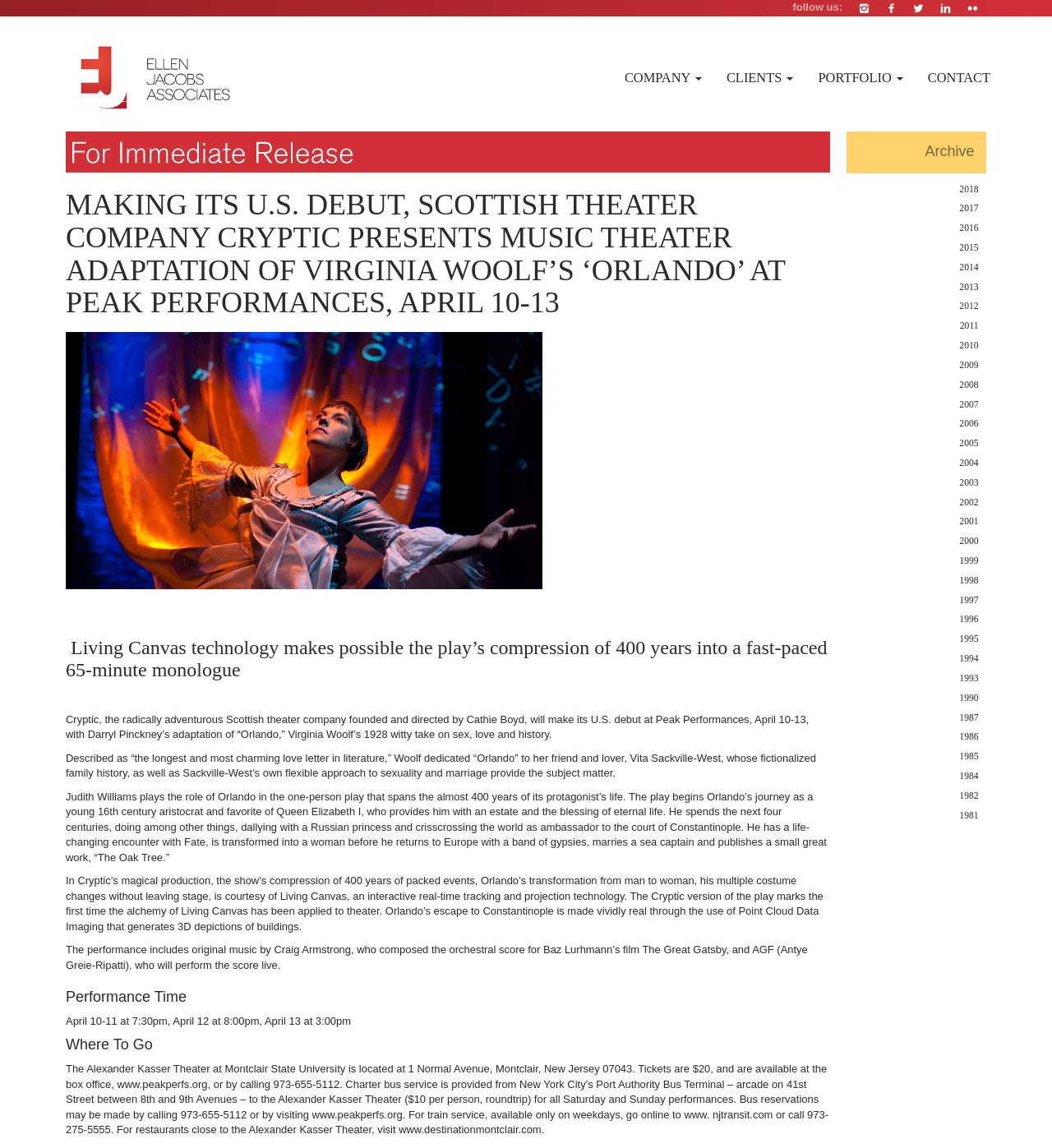Locate the bounding box of the UI element described in the following text: "1994".

[0.912, 0.569, 0.938, 0.578]